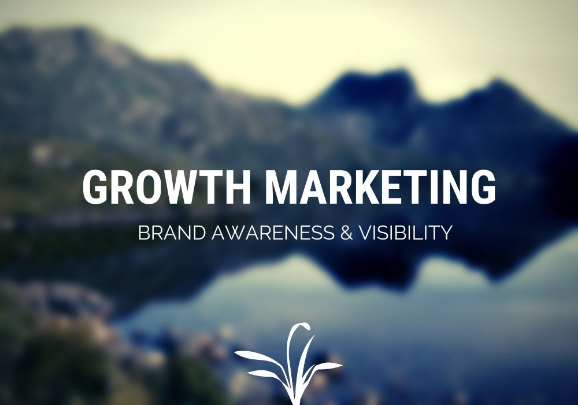Please examine the image and answer the question with a detailed explanation:
What type of graphic is added below the text?

A delicate floral graphic is added below the text to reinforce the theme of growth and natural beauty in business development, adding an artistic touch to the overall composition.